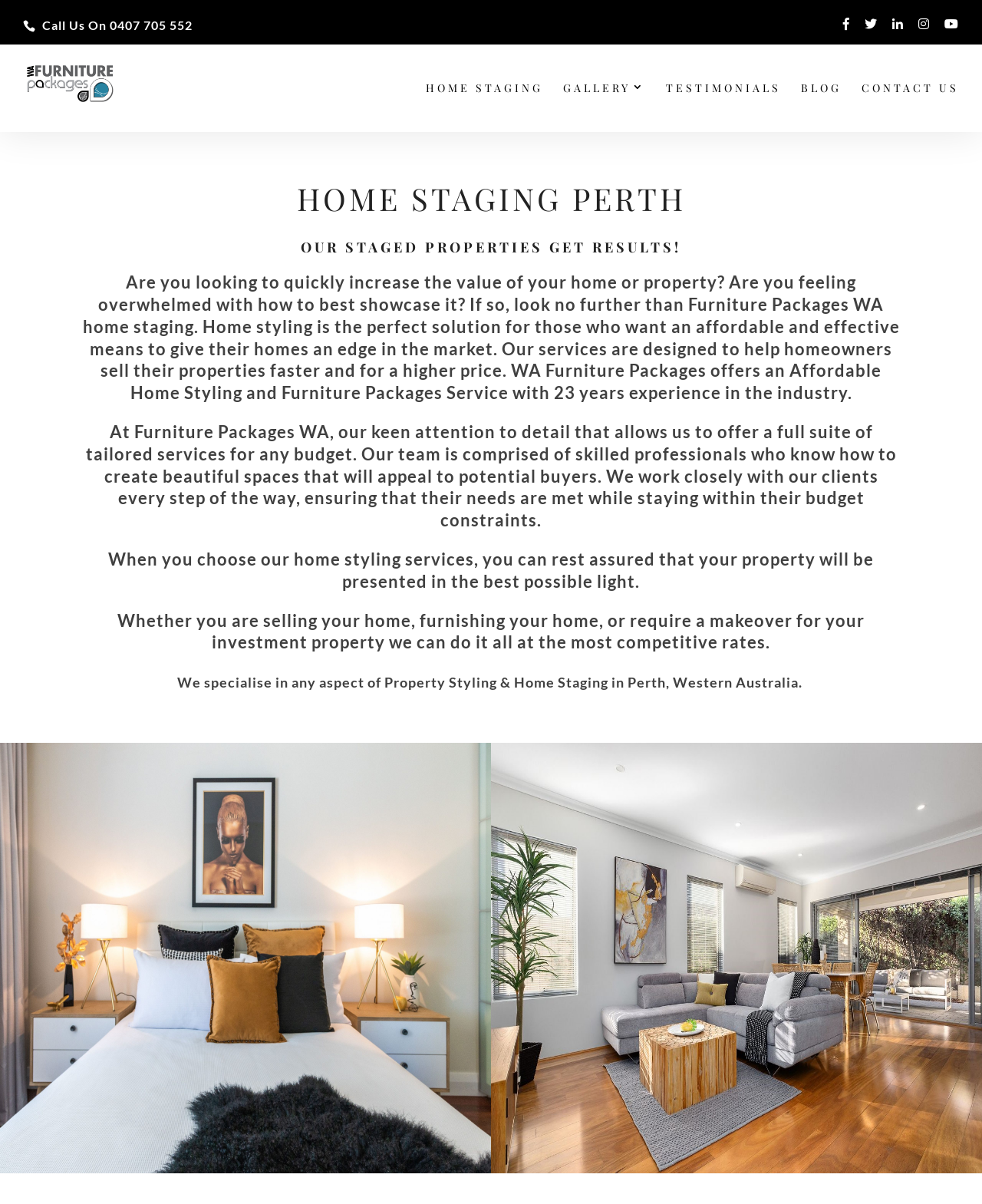Find the bounding box coordinates for the area that must be clicked to perform this action: "Call us".

[0.043, 0.014, 0.196, 0.026]